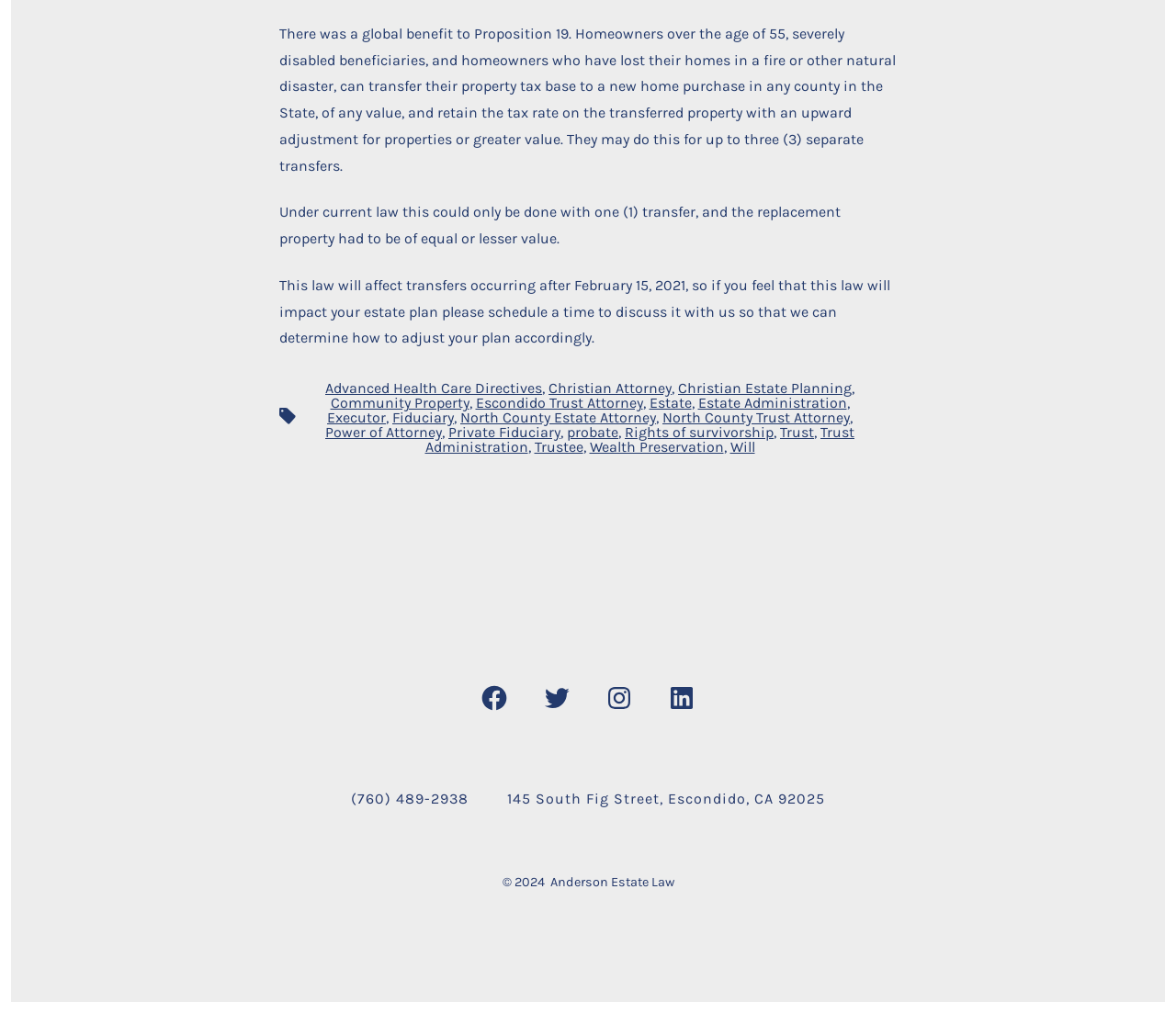What is the benefit of Proposition 19 for homeowners over 55?
Answer with a single word or phrase by referring to the visual content.

Transfer property tax base